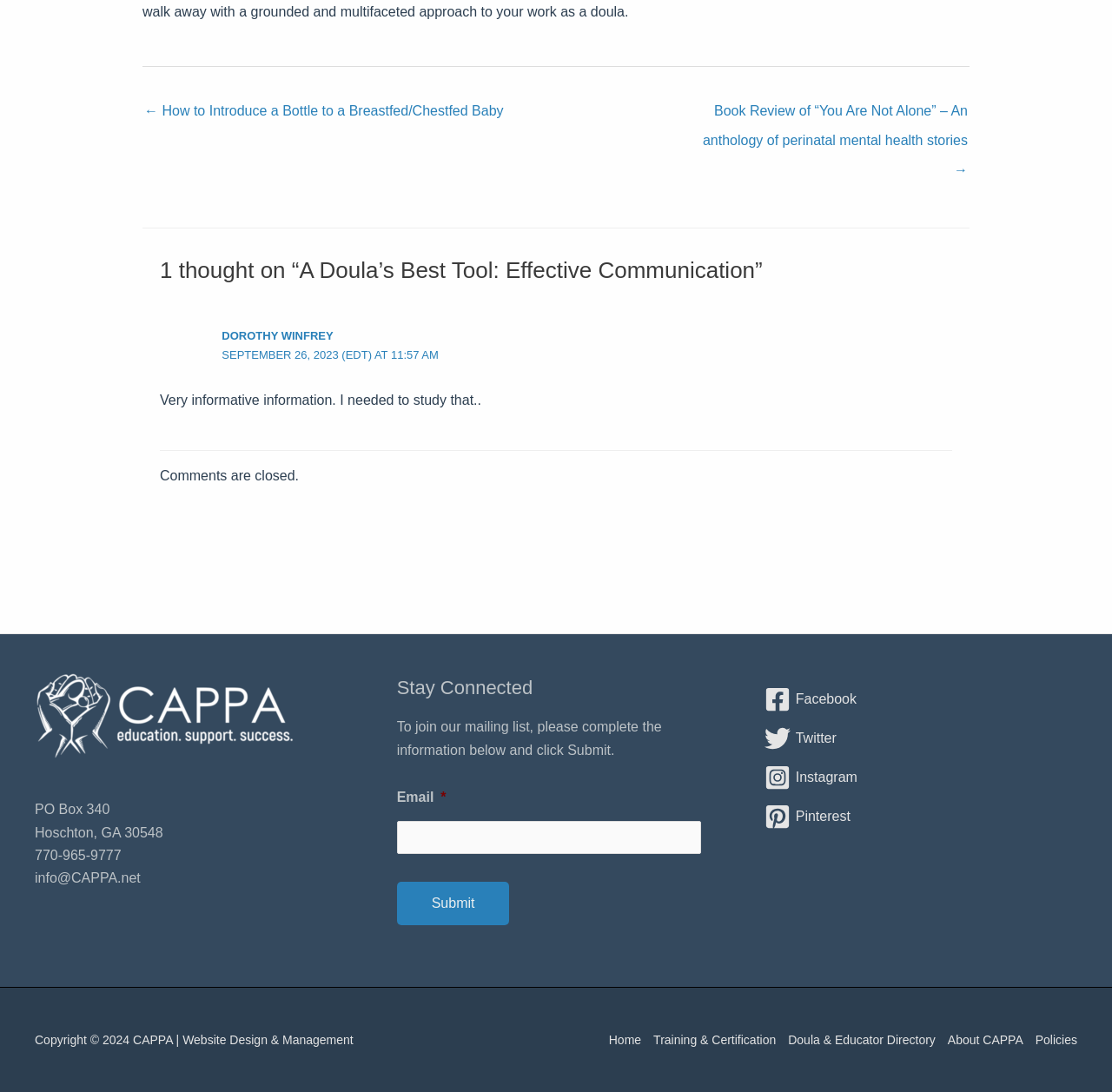Please examine the image and answer the question with a detailed explanation:
What is the phone number in the footer?

I found the phone number in the footer section of the webpage, specifically in the 'Footer Widget 1' section, where it is listed as '770-965-9777'.